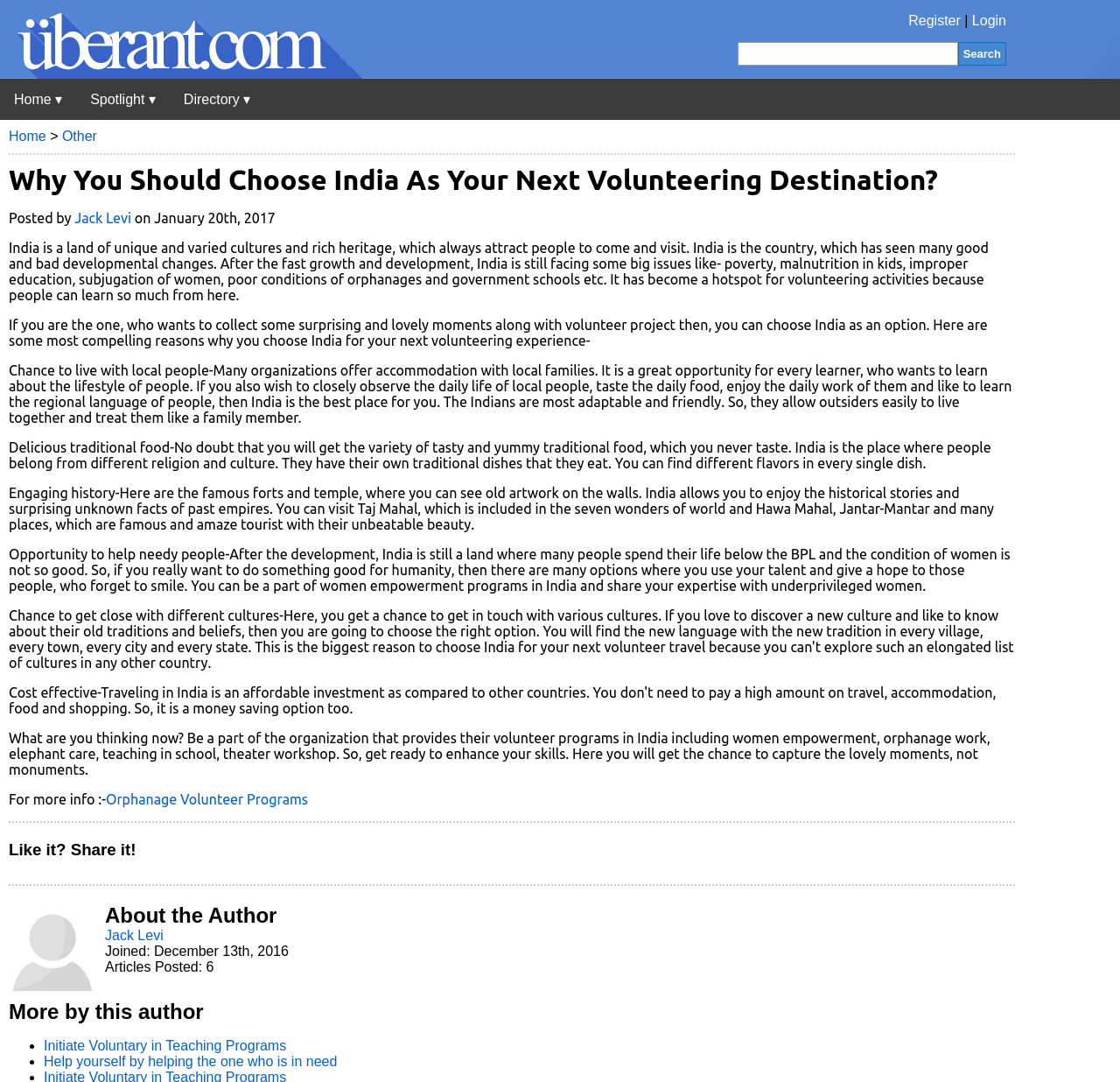Extract the bounding box coordinates for the HTML element that matches this description: "Jack Levi". The coordinates should be four float numbers between 0 and 1, i.e., [left, top, right, bottom].

[0.067, 0.194, 0.117, 0.209]